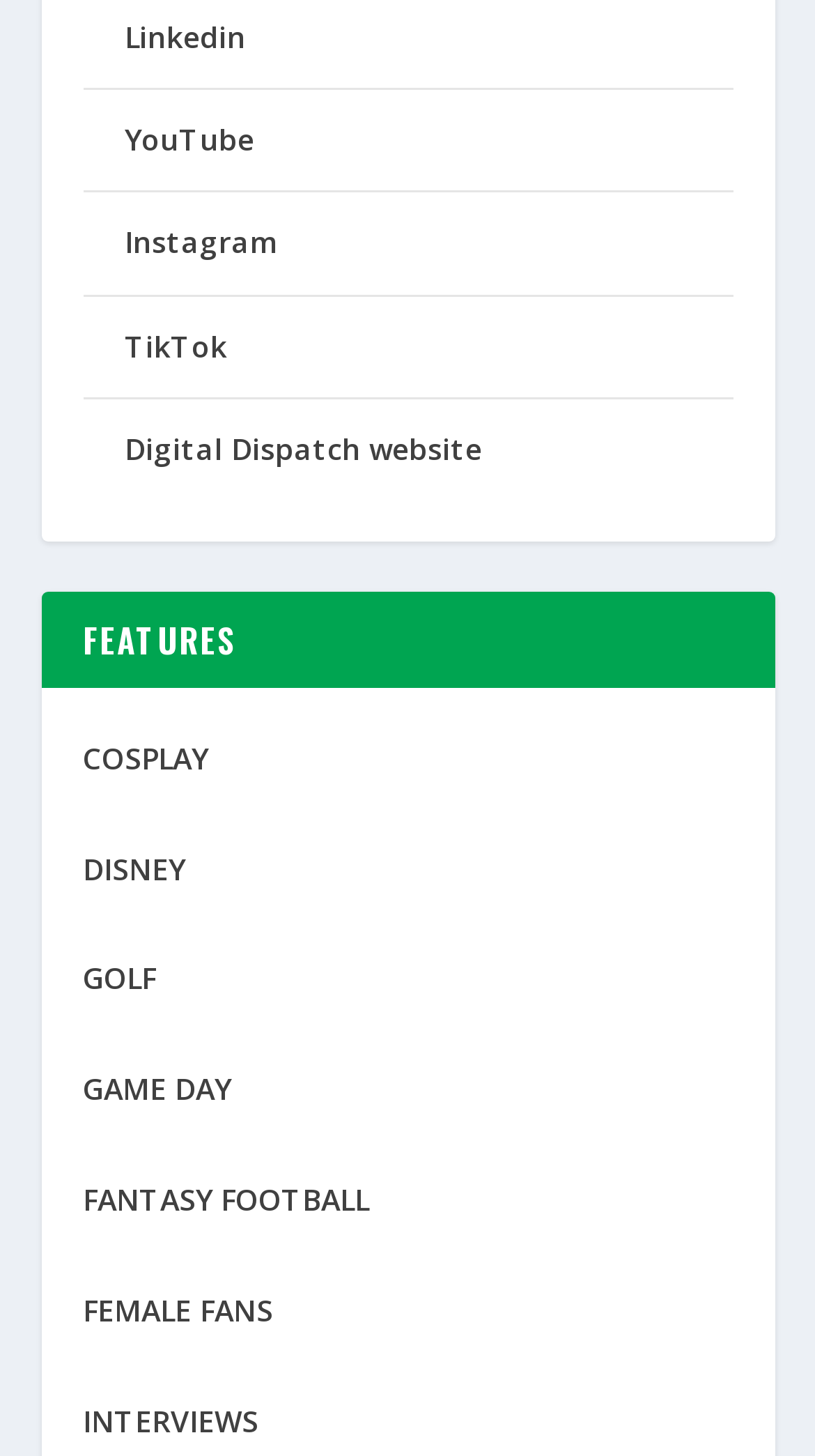Based on the element description: "Digital Dispatch website", identify the bounding box coordinates for this UI element. The coordinates must be four float numbers between 0 and 1, listed as [left, top, right, bottom].

[0.153, 0.294, 0.591, 0.321]